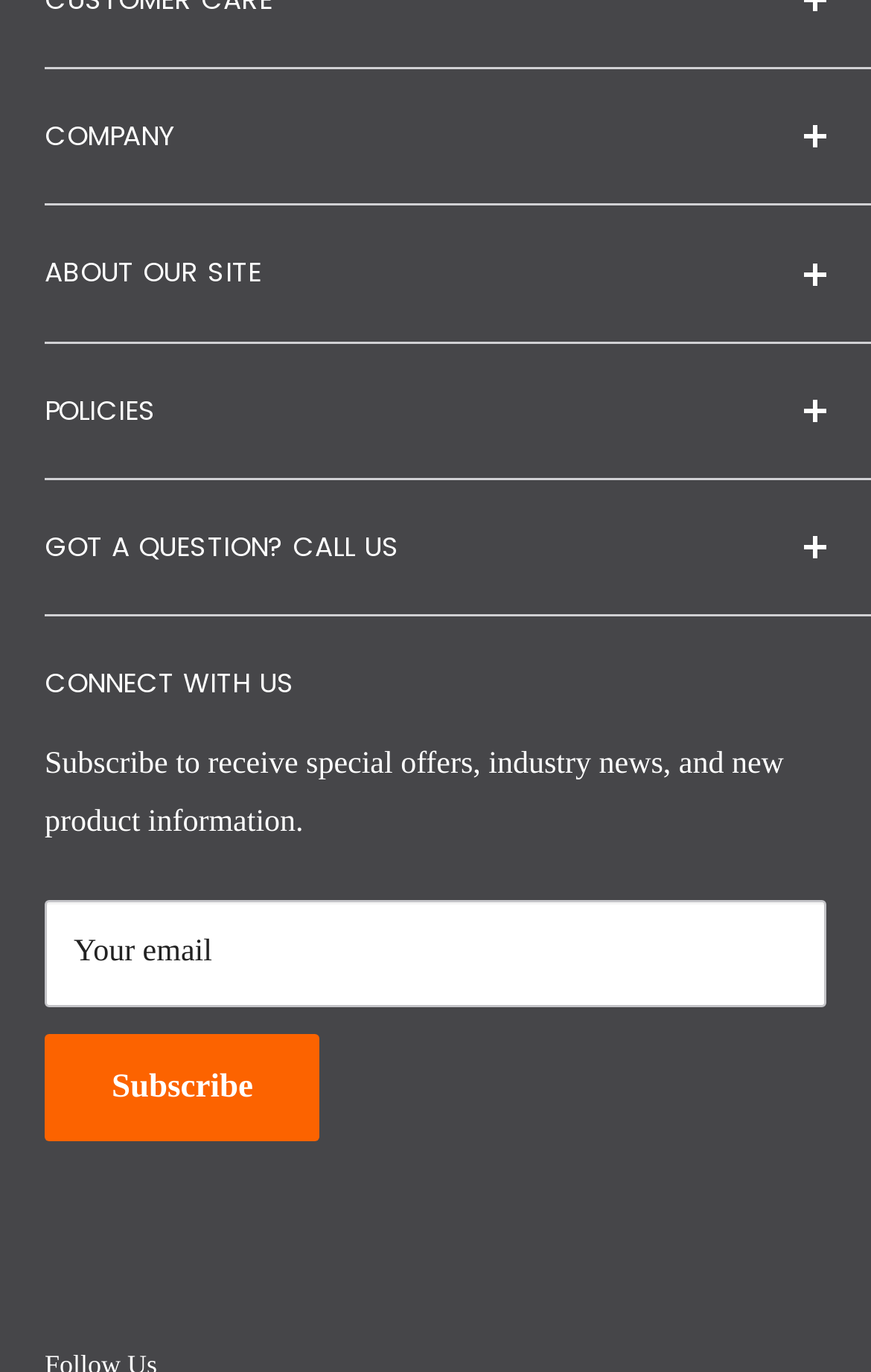Determine the bounding box coordinates of the clickable region to carry out the instruction: "Enter email address in the 'Your email' field".

[0.051, 0.655, 0.949, 0.733]